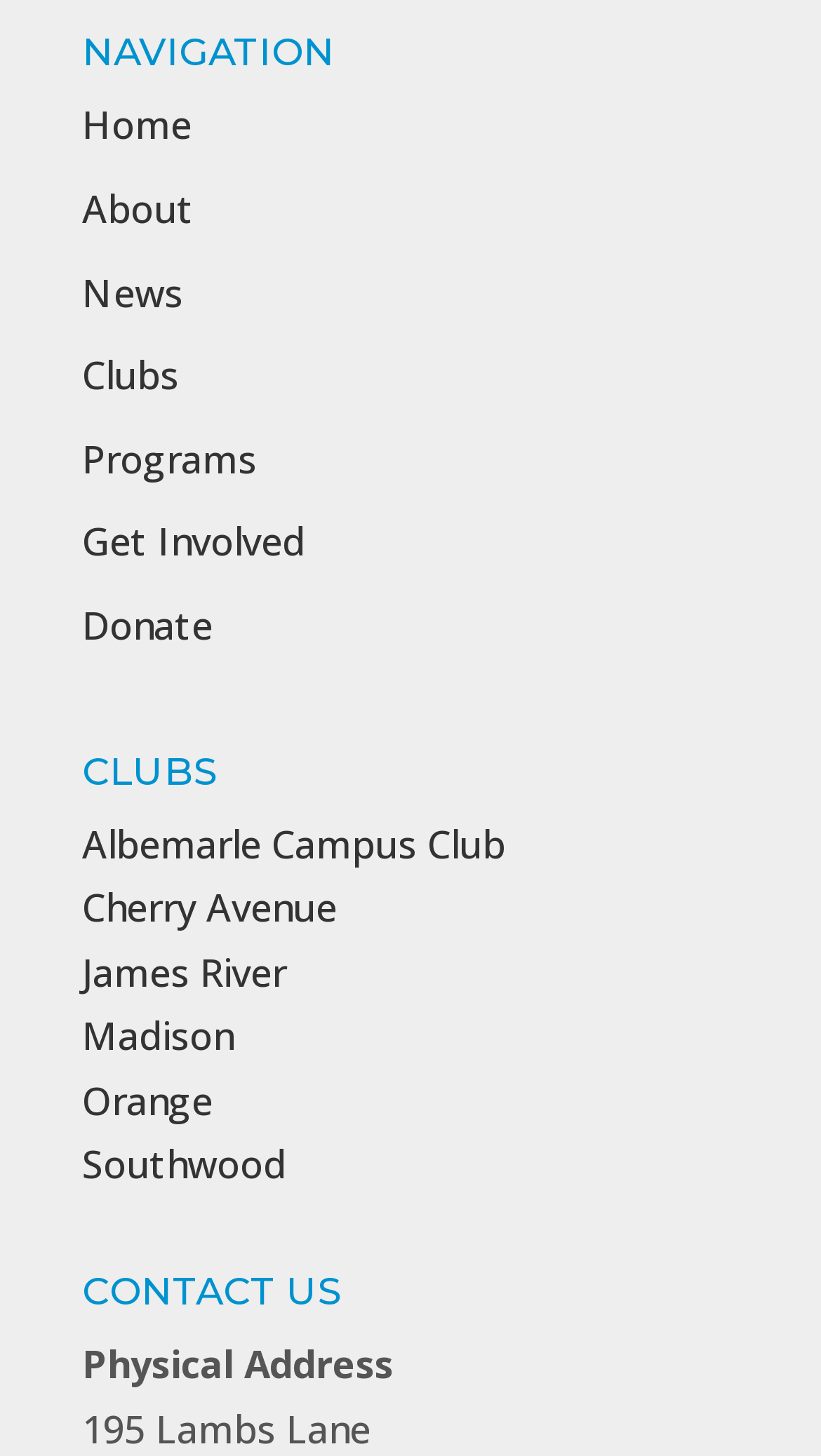Find the bounding box coordinates of the element you need to click on to perform this action: 'Click on 'Bookstore Event''. The coordinates should be represented by four float values between 0 and 1, in the format [left, top, right, bottom].

None